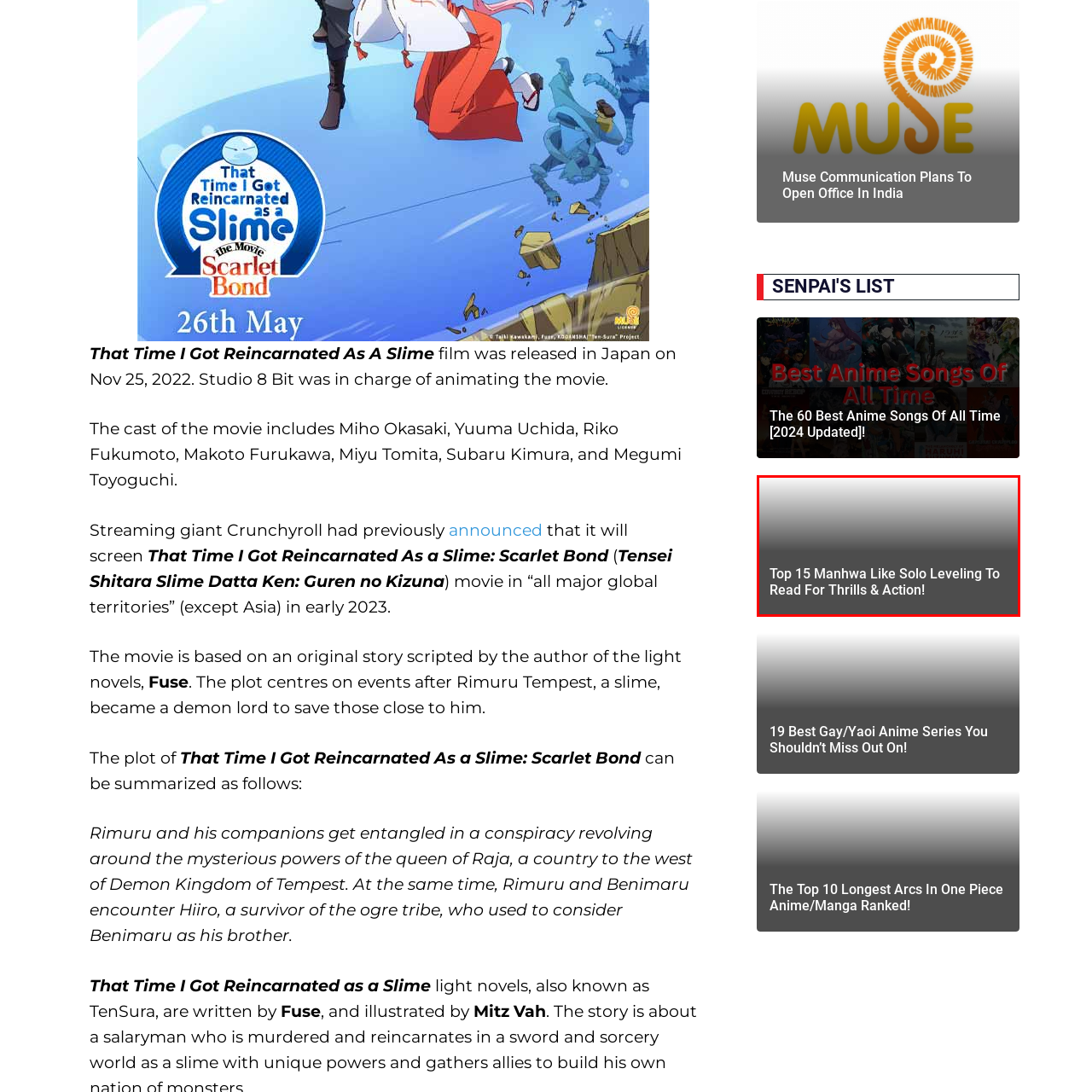Explain in detail what is happening in the image enclosed by the red border.

Explore the captivating world of manhwa with the featured article titled "Top 15 Manhwa Like Solo Leveling To Read For Thrills & Action!" This engaging list aims to guide fans of the highly popular "Solo Leveling" series toward other thrilling titles that promise action, adventure, and intricate storytelling. Perfect for newcomers and seasoned readers alike, this article is designed to enhance your reading journey by showcasing a curated selection of manhwa that mirrors the excitement and immersive experience of "Solo Leveling." Dive in for recommendations that will keep you on the edge of your seat!